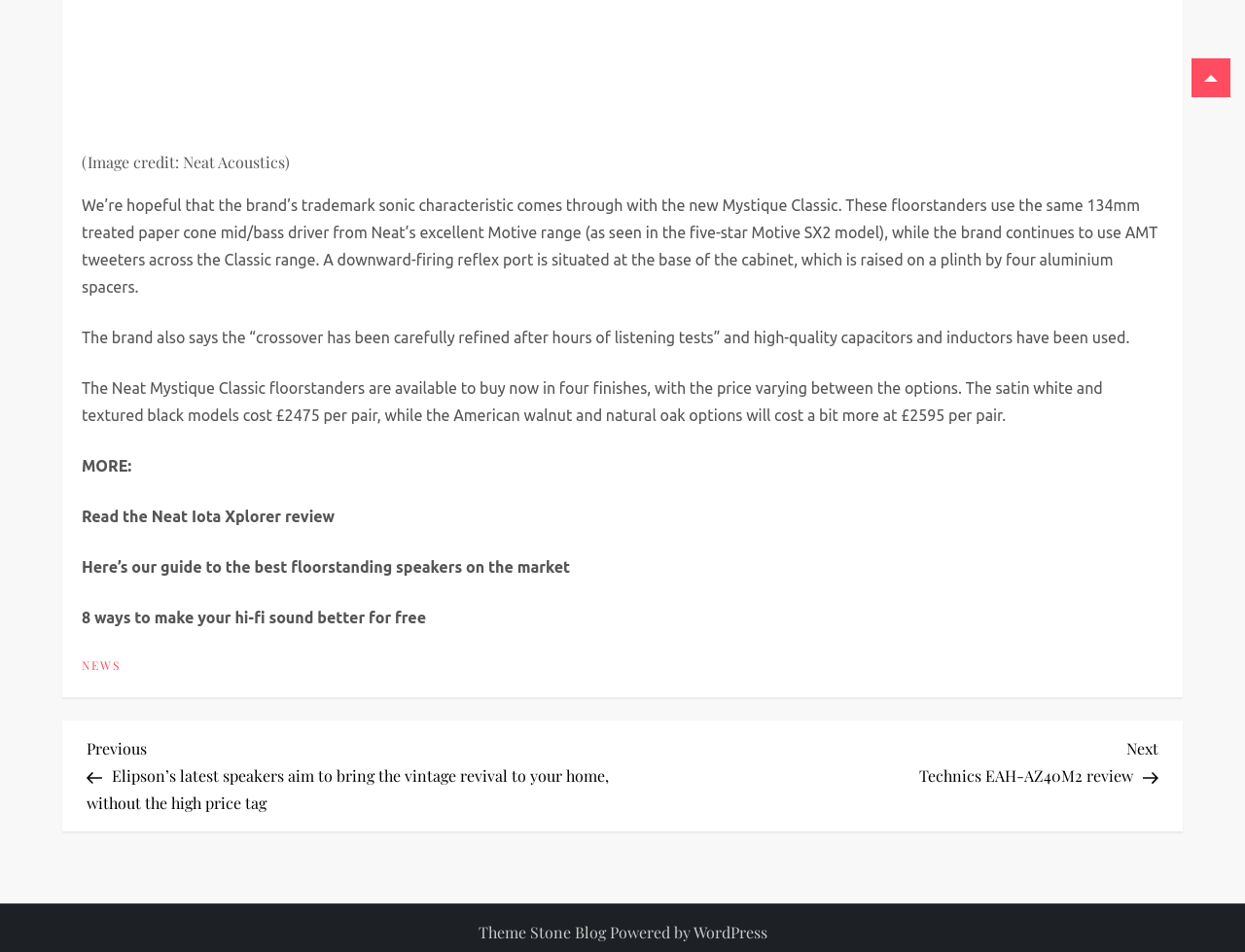What is the brand of the floorstanders mentioned in the article?
Look at the screenshot and give a one-word or phrase answer.

Neat